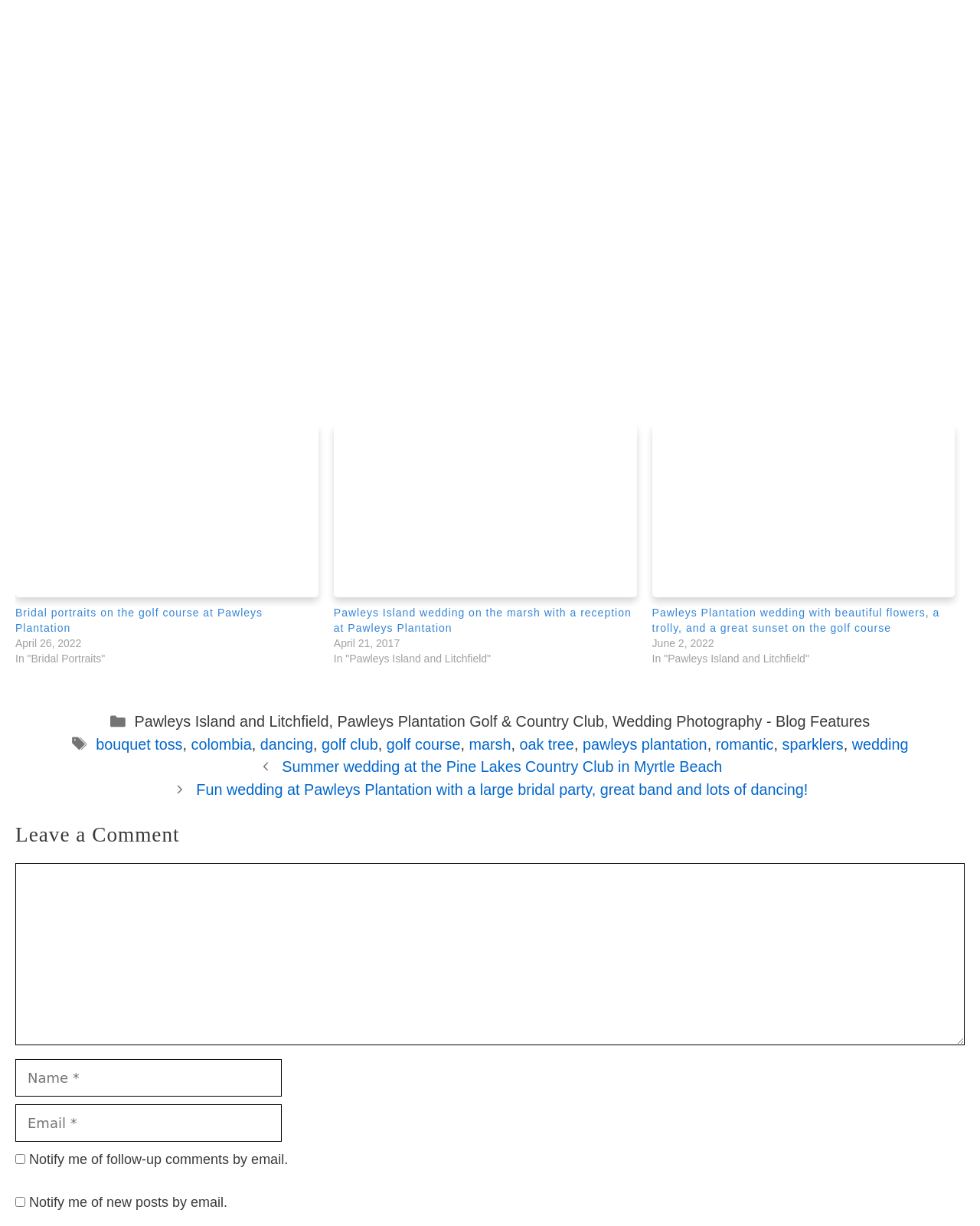Provide your answer to the question using just one word or phrase: What is the purpose of the textbox at the bottom of the webpage?

Leave a comment